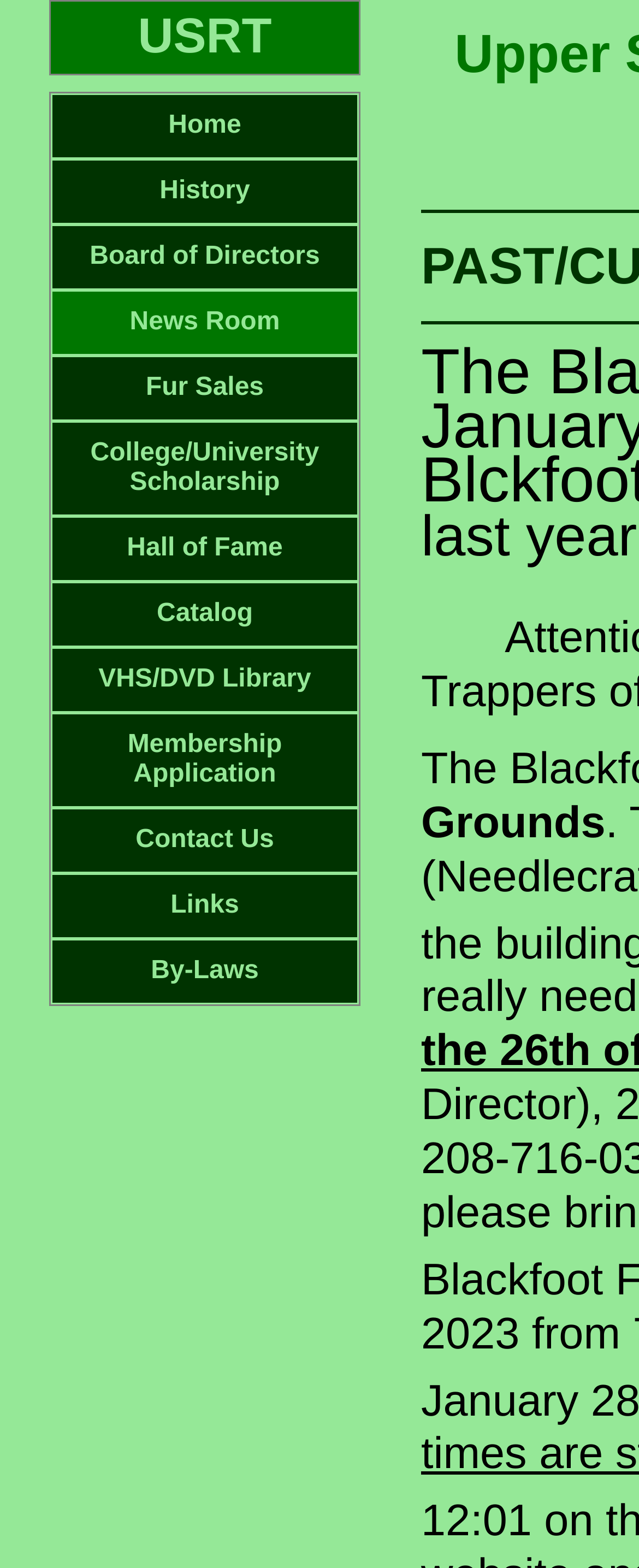Based on the element description: "Board of Directors", identify the bounding box coordinates for this UI element. The coordinates must be four float numbers between 0 and 1, listed as [left, top, right, bottom].

[0.082, 0.144, 0.559, 0.184]